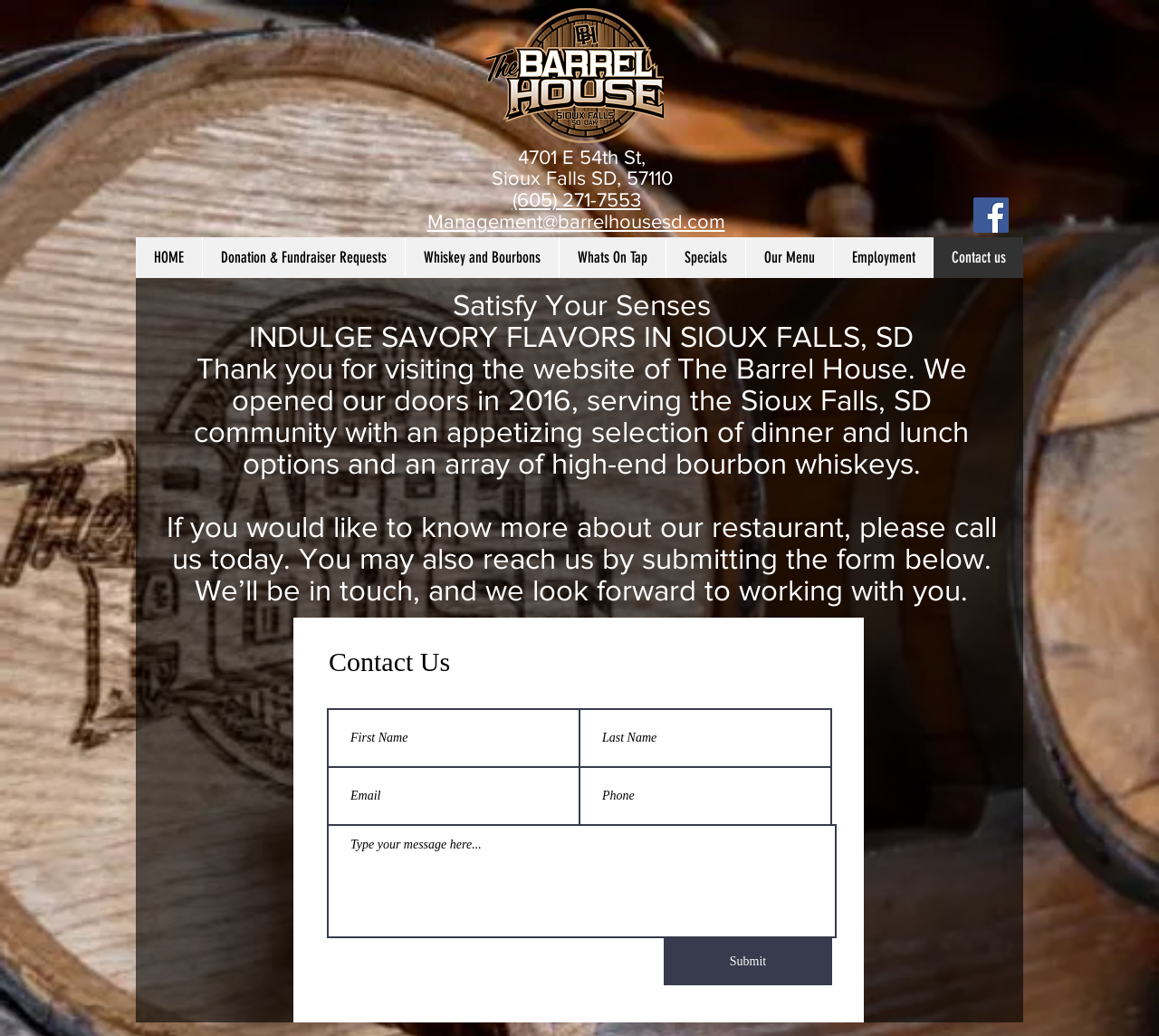What is the phone number of The Barrel House?
Using the visual information, answer the question in a single word or phrase.

(605) 271-7553